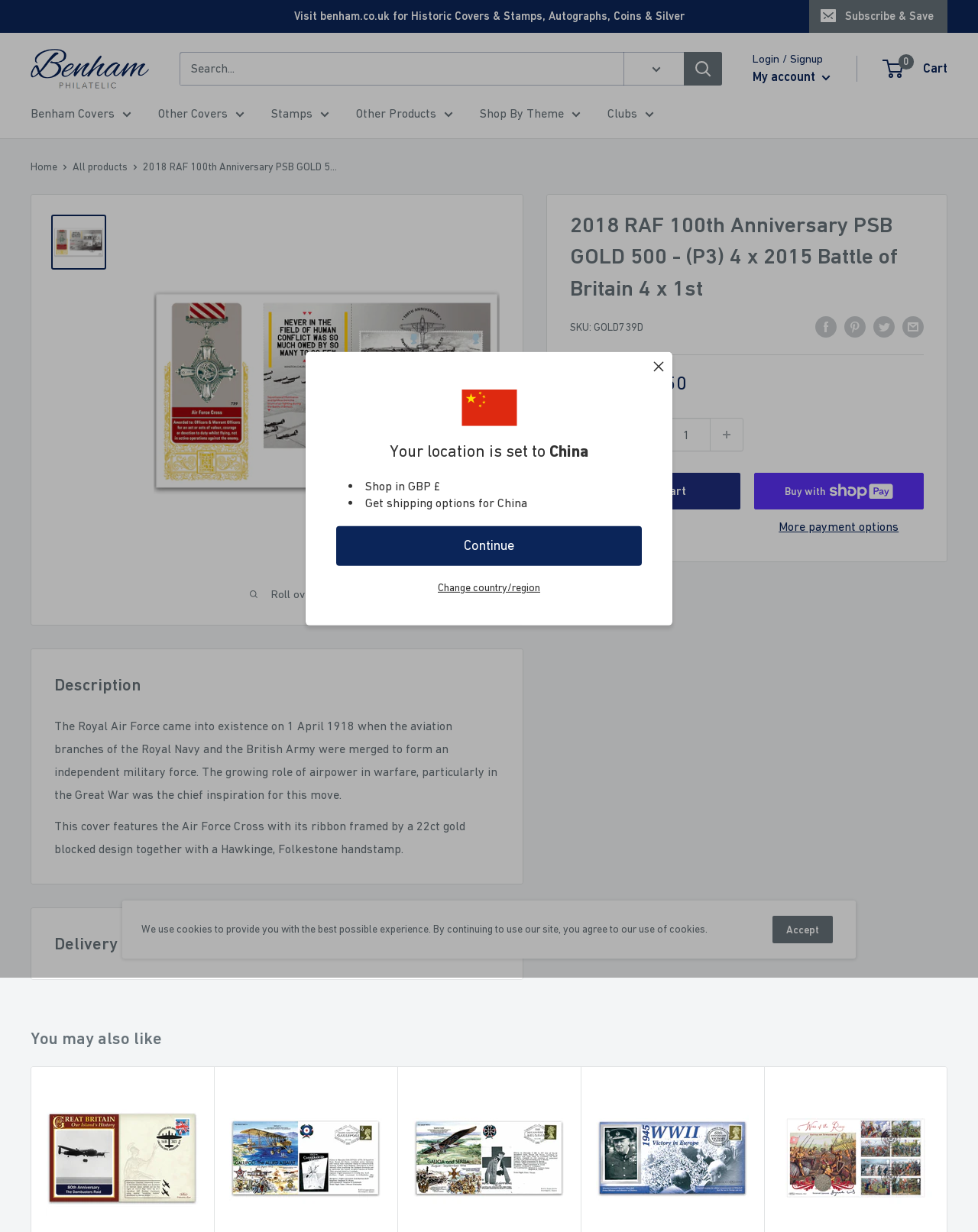Identify the bounding box for the given UI element using the description provided. Coordinates should be in the format (top-left x, top-left y, bottom-right x, bottom-right y) and must be between 0 and 1. Here is the description: aria-label="Search..." name="q" placeholder="Search..."

[0.184, 0.042, 0.638, 0.069]